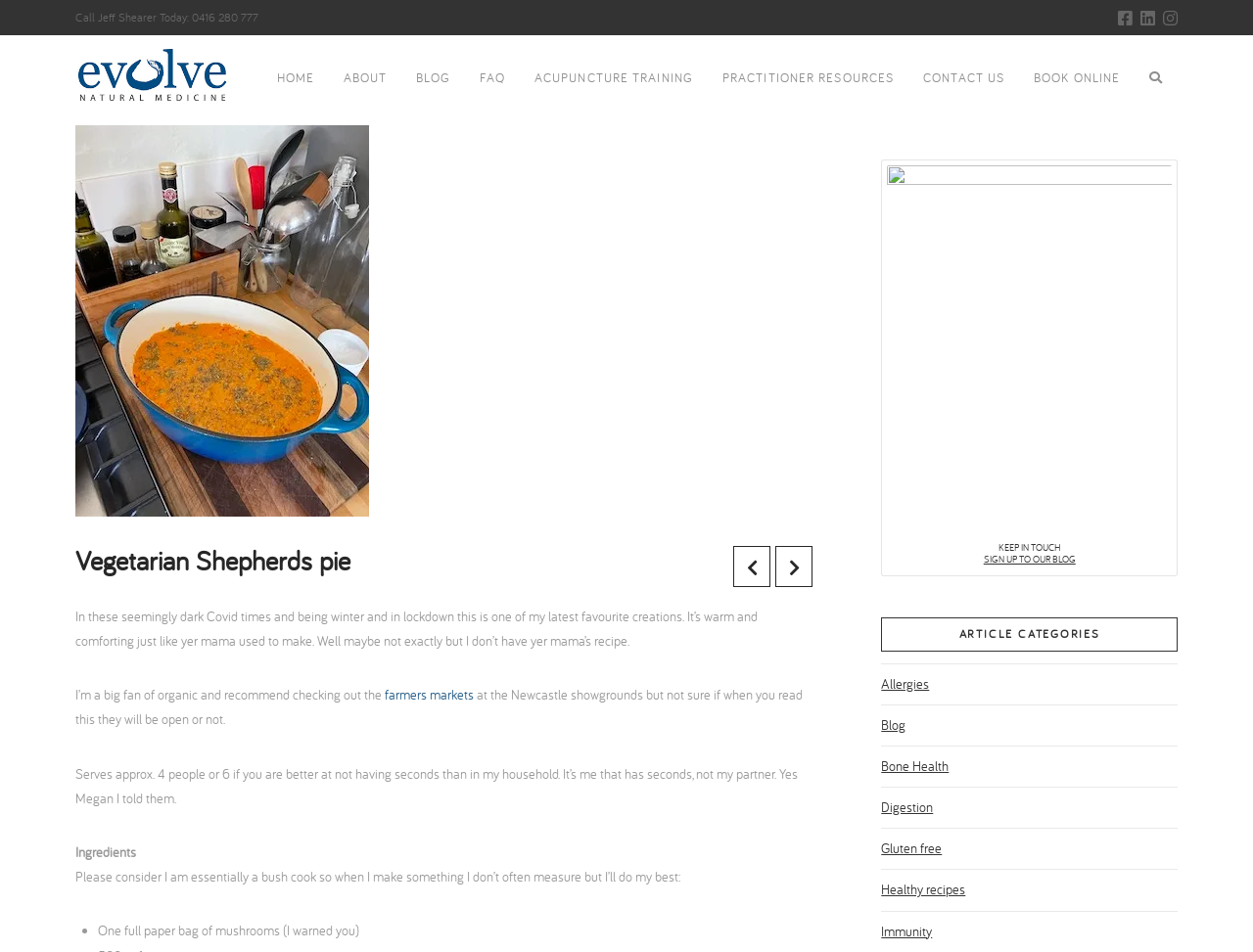Is there a call to action to sign up for a blog?
Observe the image and answer the question with a one-word or short phrase response.

Yes